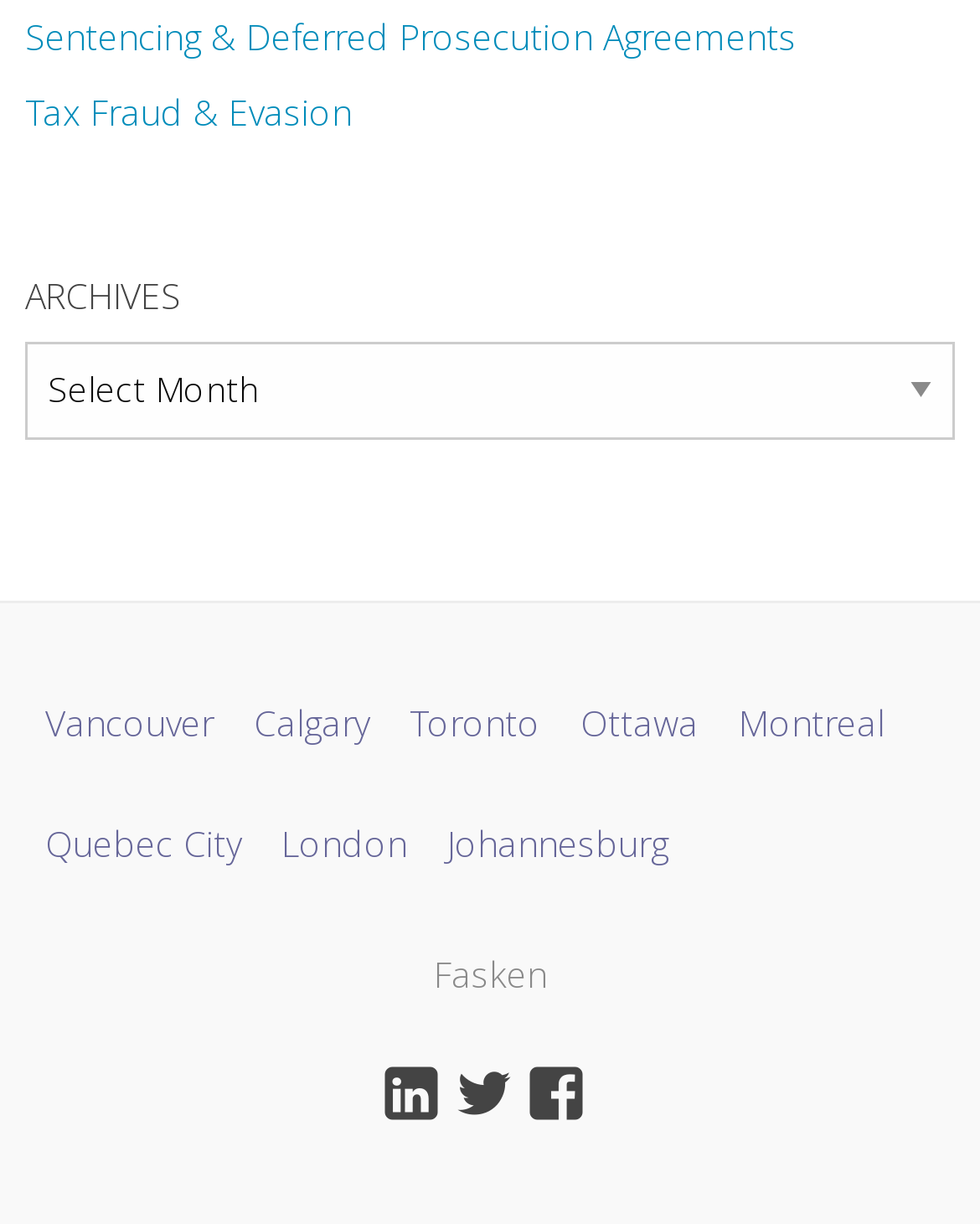How many cities are listed in the layout table?
Could you give a comprehensive explanation in response to this question?

The layout table has links to 8 cities: Vancouver, Calgary, Toronto, Ottawa, Montreal, Quebec City, London, and Johannesburg. These links are arranged horizontally, suggesting they are part of a list.